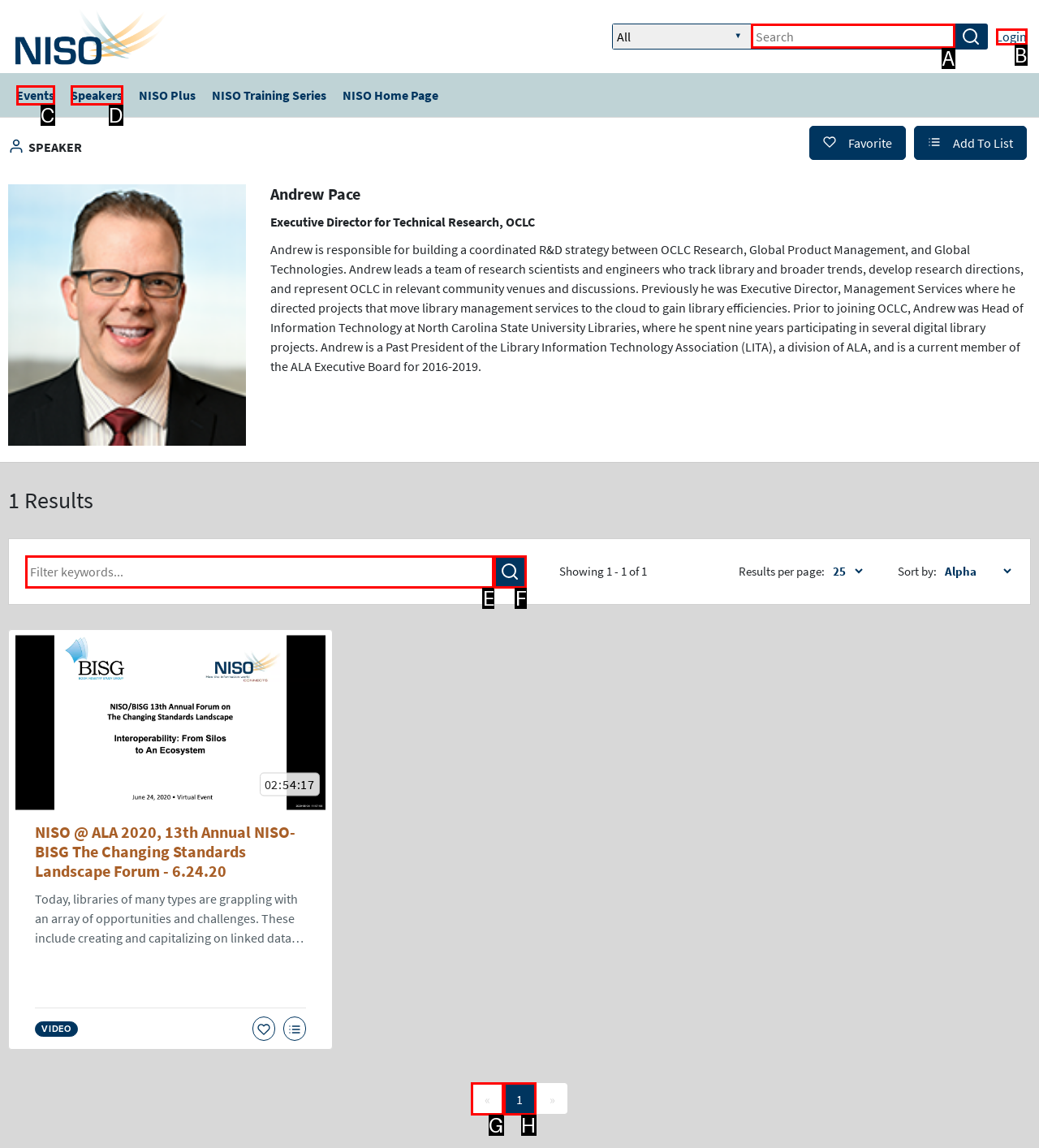Select the correct UI element to click for this task: Enter search text and press enter to submit the search.
Answer using the letter from the provided options.

A